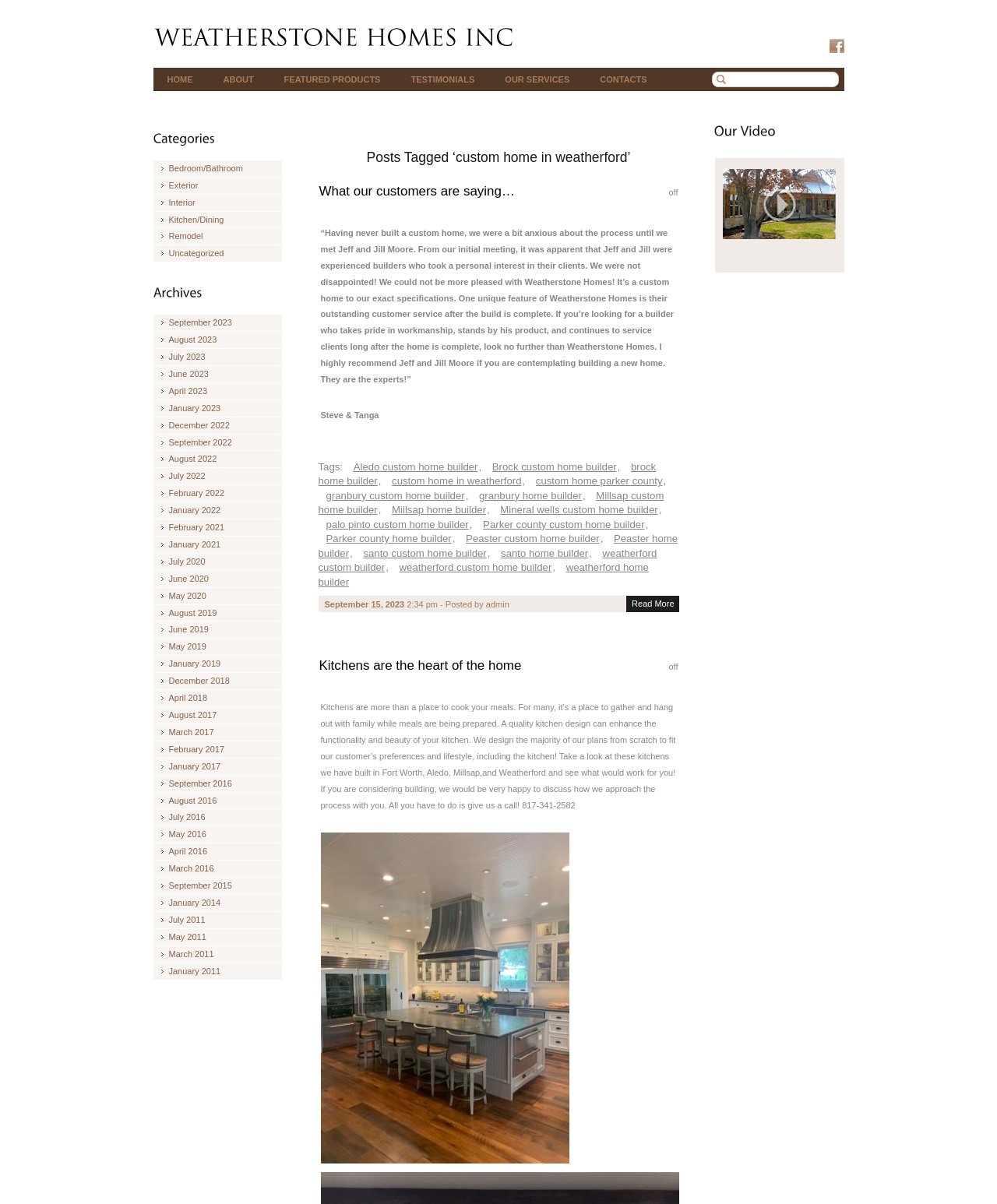Please specify the bounding box coordinates of the element that should be clicked to execute the given instruction: 'Click on the 'HOME' link'. Ensure the coordinates are four float numbers between 0 and 1, expressed as [left, top, right, bottom].

[0.168, 0.06, 0.193, 0.072]